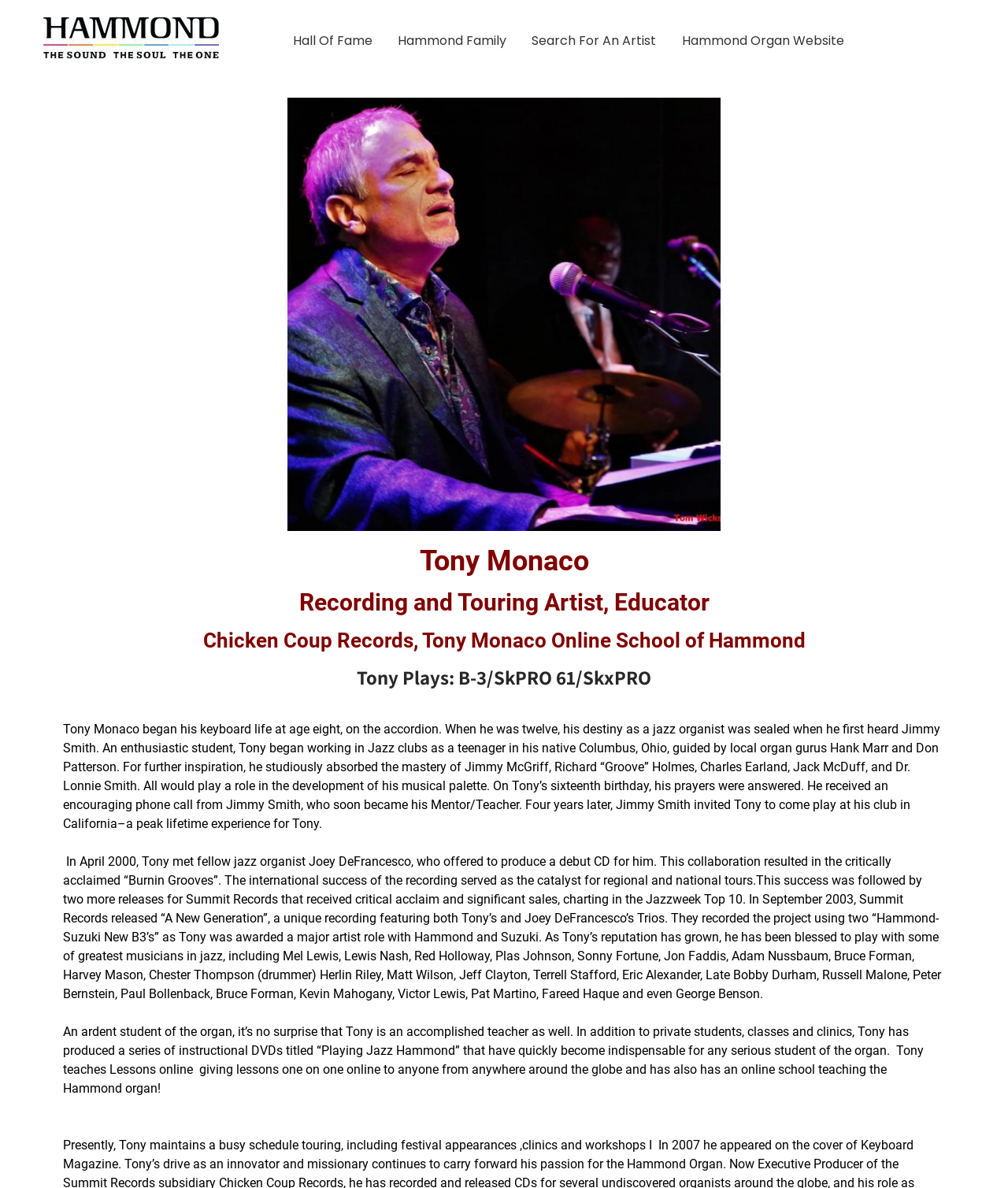What type of organ does Tony Monaco play?
Offer a detailed and exhaustive answer to the question.

According to the webpage, Tony Monaco plays the B-3/SkPRO 61/SkxPRO organ, as stated in the heading 'Tony Plays: B-3/SkPRO 61/SkxPRO'.